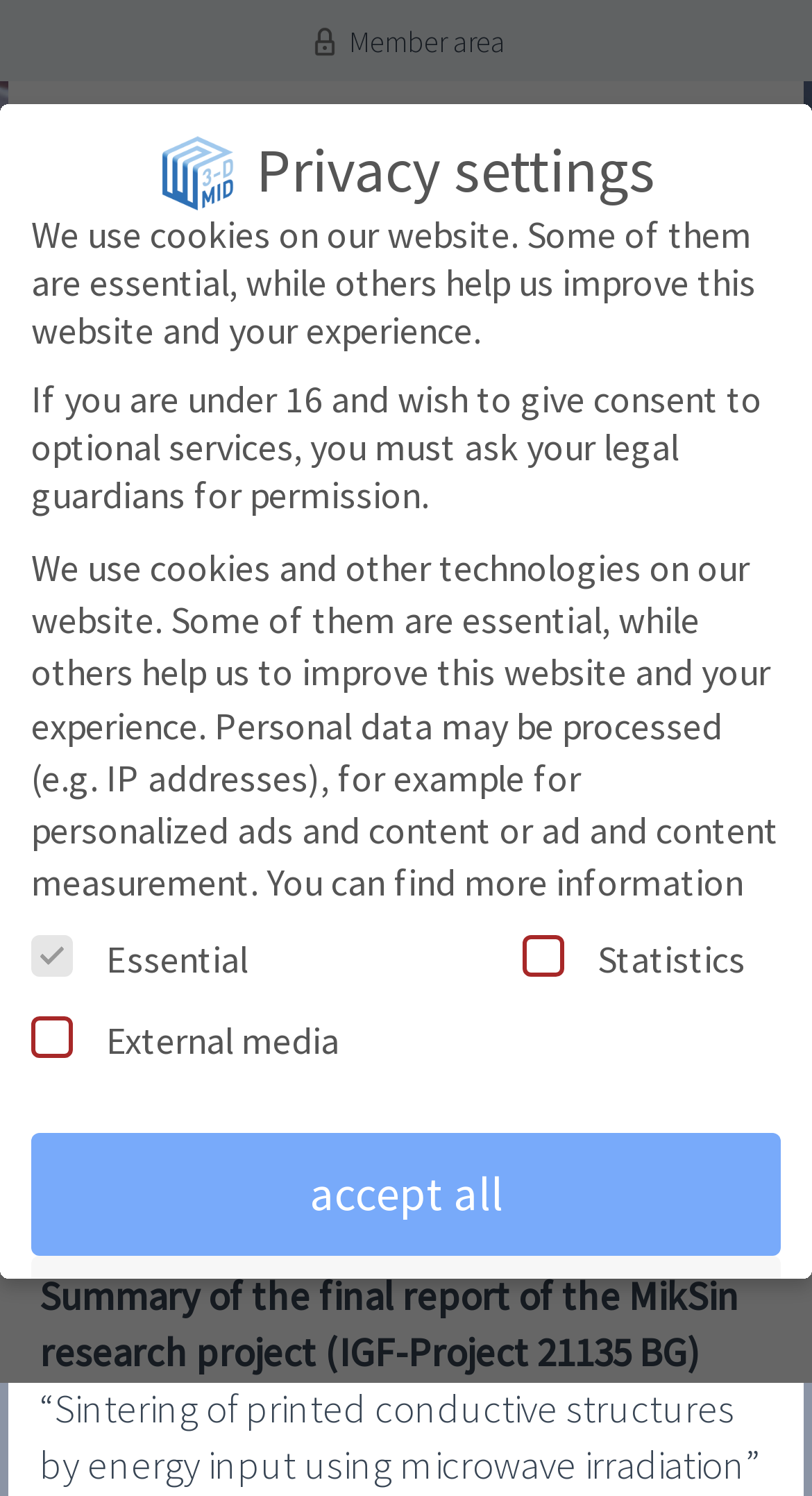Please provide the bounding box coordinates for the element that needs to be clicked to perform the following instruction: "Click the '3-D MID' link". The coordinates should be given as four float numbers between 0 and 1, i.e., [left, top, right, bottom].

[0.048, 0.316, 0.951, 0.388]